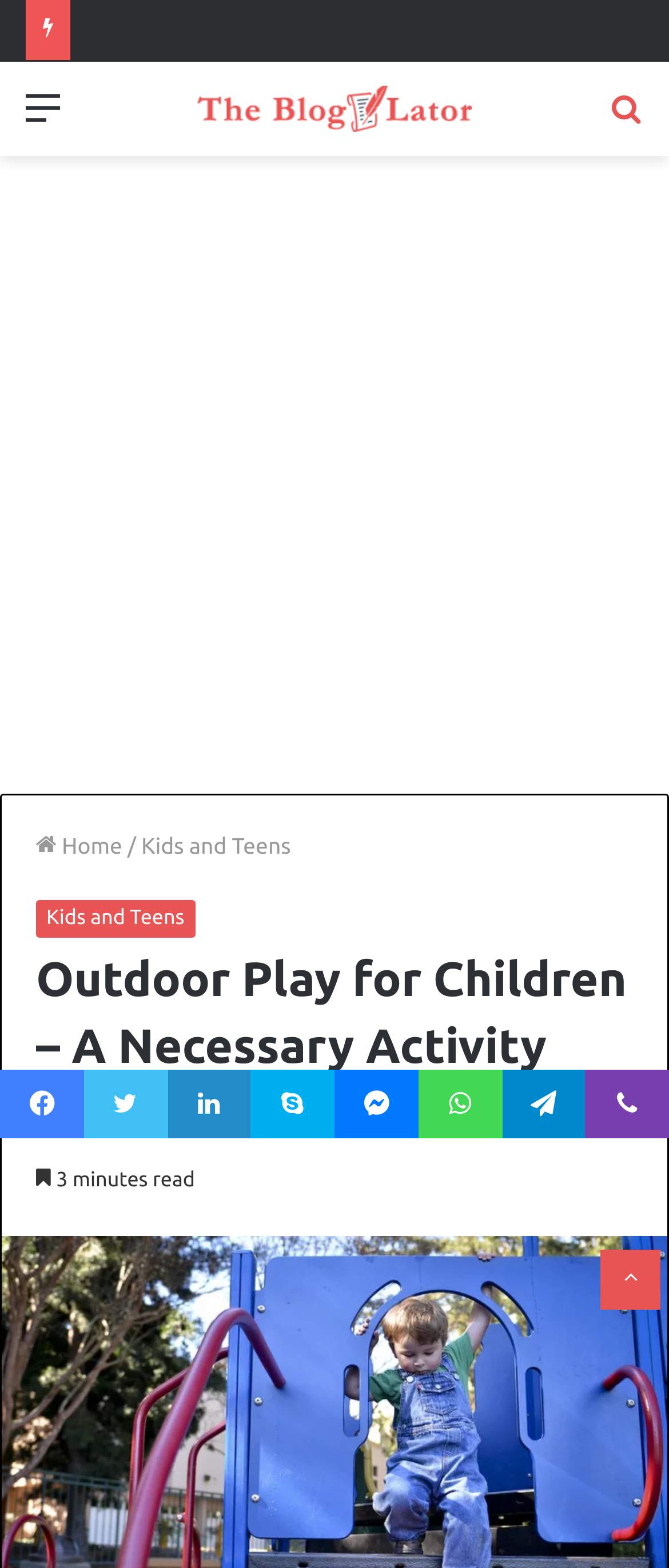Provide the bounding box coordinates for the area that should be clicked to complete the instruction: "Click on the 'Menu' link".

[0.038, 0.053, 0.09, 0.102]